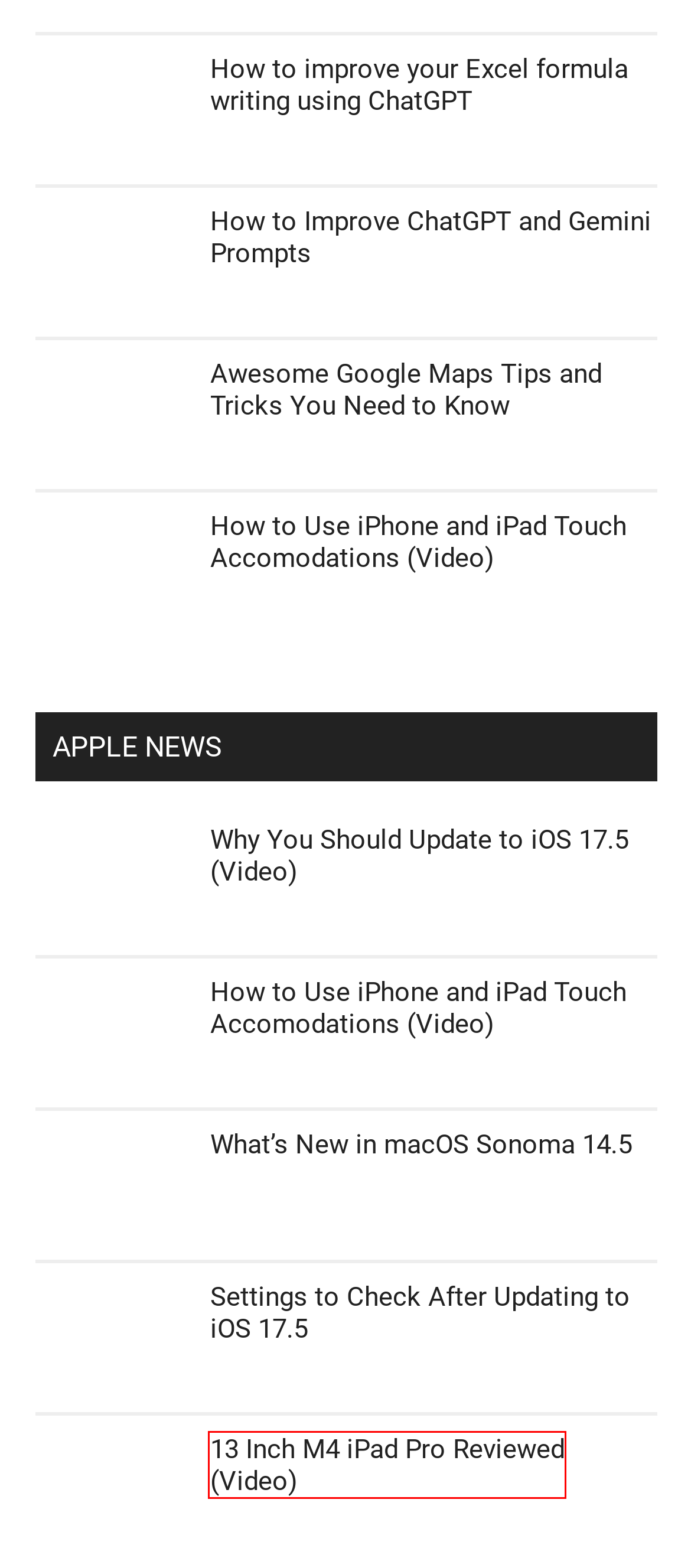You are presented with a screenshot of a webpage containing a red bounding box around a particular UI element. Select the best webpage description that matches the new webpage after clicking the element within the bounding box. Here are the candidates:
A. 13 Inch M4 iPad Pro Reviewed (Video) - Geeky Gadgets
B. How to Use iPhone and iPad Touch Accomodations (Video) - Geeky Gadgets
C. Settings to Check After Updating to iOS 17.5 - Geeky Gadgets
D. How to improve your Excel formula writing using ChatGPT - Geeky Gadgets
E. How to Improve ChatGPT and Gemini Prompts - Geeky Gadgets
F. What's New in macOS Sonoma 14.5 - Geeky Gadgets
G. Awesome Google Maps Tips and Tricks You Need to Know - Geeky Gadgets
H. Why You Should Update to iOS 17.5 (Video) - Geeky Gadgets

A